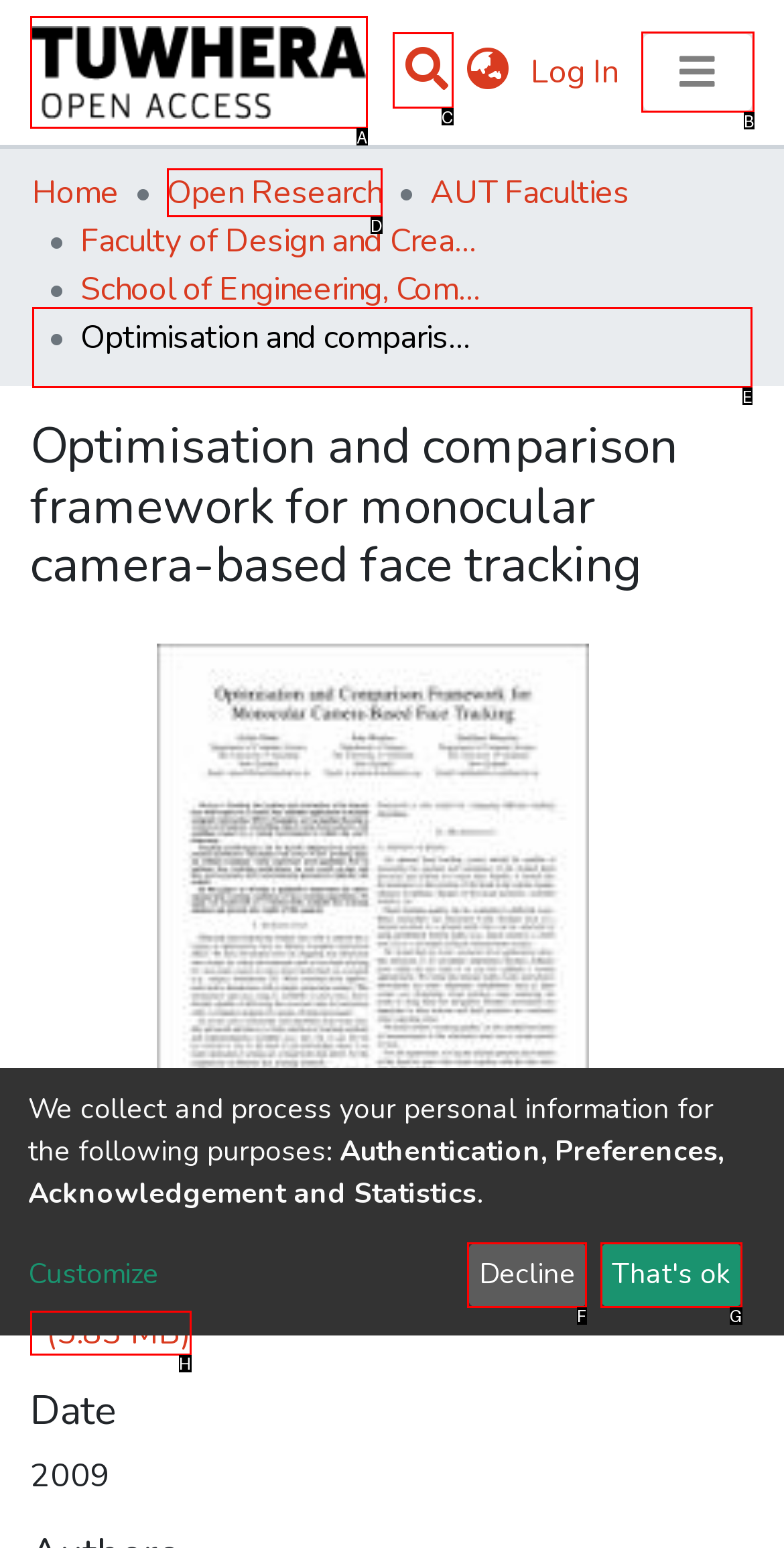Specify the letter of the UI element that should be clicked to achieve the following: Search for something
Provide the corresponding letter from the choices given.

C